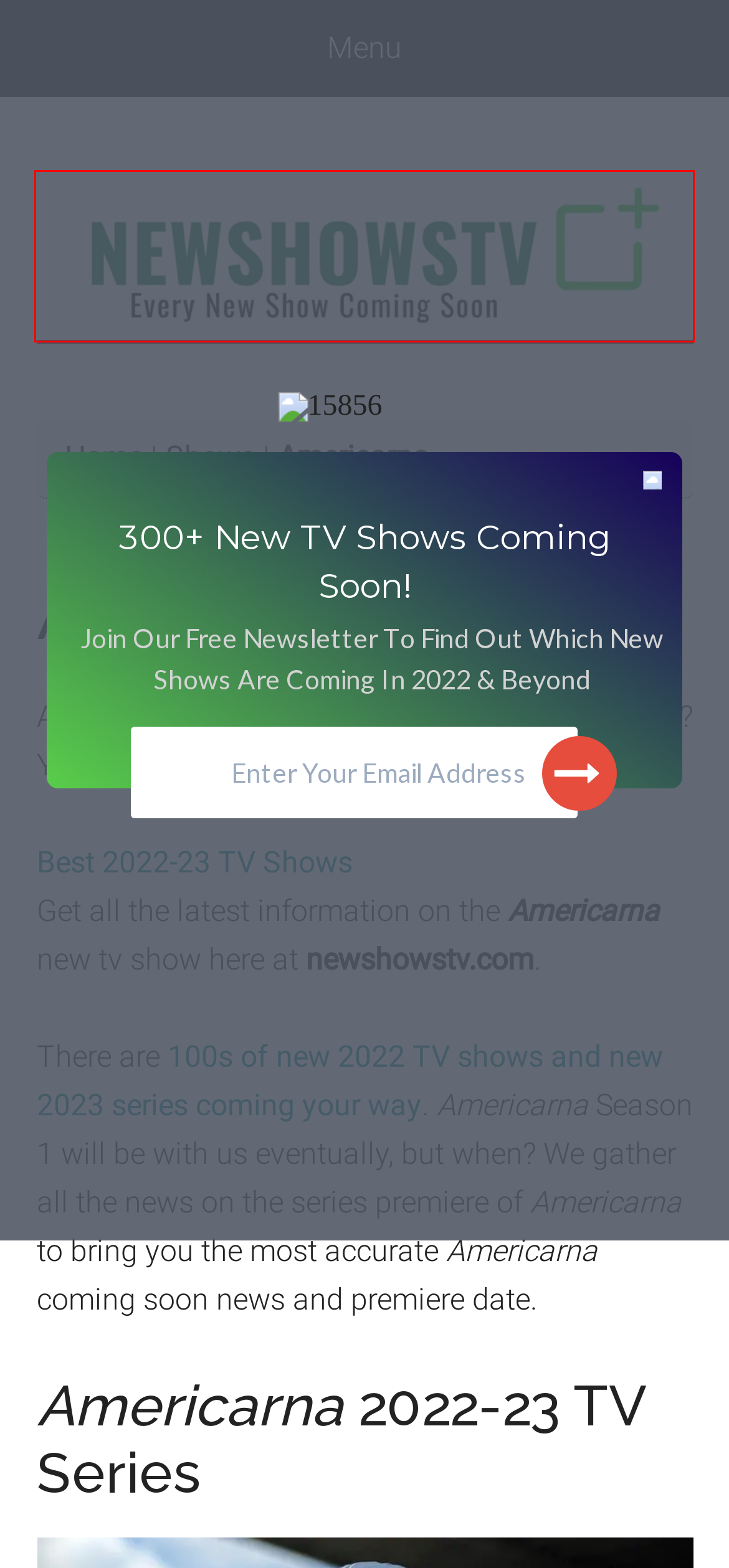You have a screenshot of a webpage with a red rectangle bounding box. Identify the best webpage description that corresponds to the new webpage after clicking the element within the red bounding box. Here are the candidates:
A. TV Shows New Shows 2022/2023 - New Shows TV
B. New TV Shows 2023 | New Series 2023 Premieres - New Shows TV
C. New TV Shows 2022 Premiere Dates | New Shows 2022 Releases - New Shows TV
D. ABC New Shows 2021/2022 | Upcoming New ABC TV Shows 2021/2022 Season - New Shows TV
E. Best New Shows 2022 | Most Anticipated New TV Shows 2022-2023 - New Shows TV
F. Privacy Policy – Akismet
G. New Peacock TV Shows 2022 | Upcoming Peacock Shows 2022 - New Shows TV
H. New Amazon Prime TV Shows 2022 | Upcoming Amazon Shows 2022 - New Shows TV

B